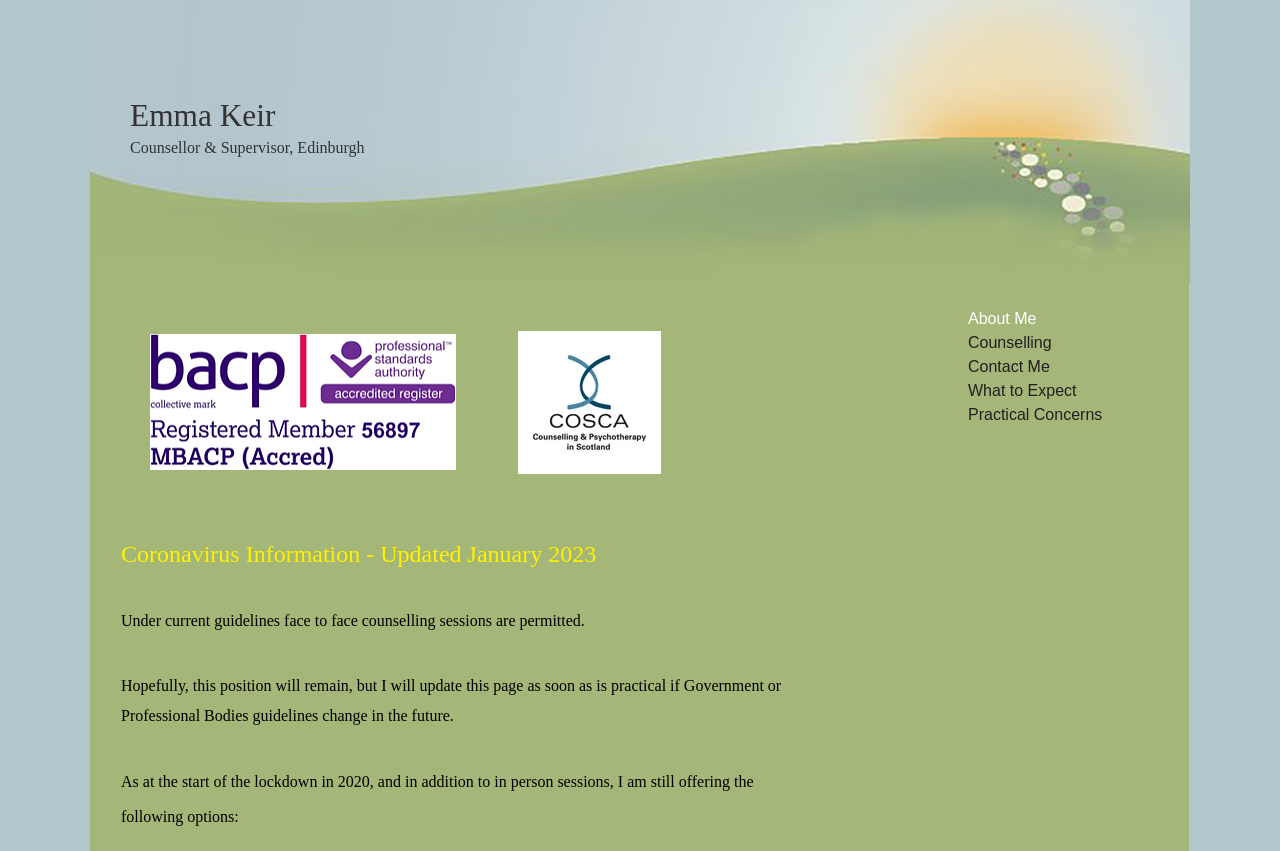Describe the webpage meticulously, covering all significant aspects.

The webpage is about Emma Keir, a Counsellor and Supervisor based in Edinburgh. At the top of the page, her name is displayed prominently as a heading, followed by her profession and location. Below her name, there are two images, one of which is the BACP Logo, positioned side by side.

Further down, there is a section with a heading that appears to be empty, followed by a series of paragraphs providing information about Coronavirus guidelines and their impact on her counselling services. The text explains that face-to-face counselling sessions are currently permitted, but she will update the page if guidelines change.

On the right side of the page, there is a navigation menu labeled "Site" with five links: "About Me", "Counselling", "Contact Me", "What to Expect", and "Practical Concerns". These links are positioned vertically, with "About Me" at the top and "Practical Concerns" at the bottom.